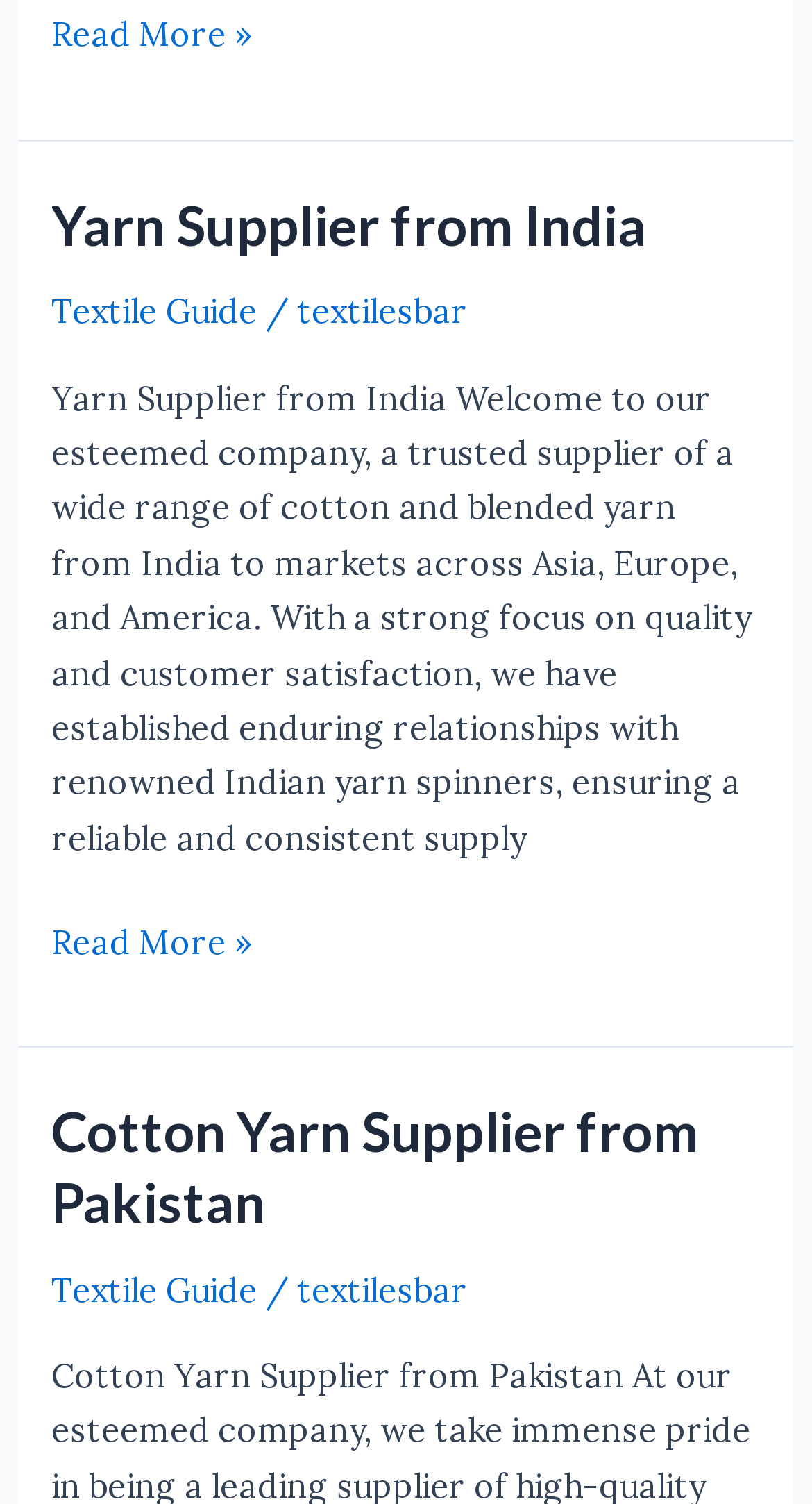For the given element description Textile Guide, determine the bounding box coordinates of the UI element. The coordinates should follow the format (top-left x, top-left y, bottom-right x, bottom-right y) and be within the range of 0 to 1.

[0.063, 0.843, 0.317, 0.871]